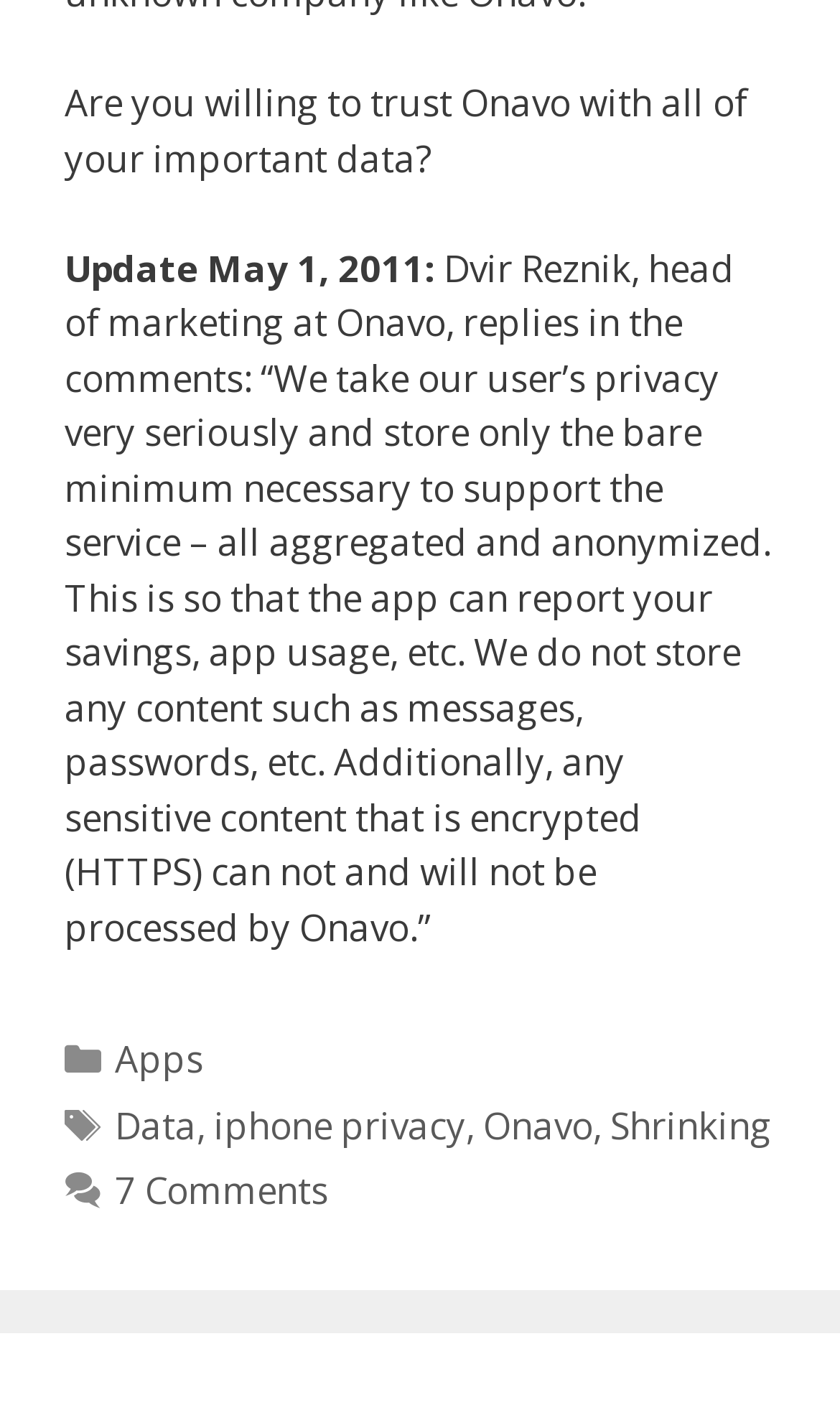Please determine the bounding box coordinates for the UI element described here. Use the format (top-left x, top-left y, bottom-right x, bottom-right y) with values bounded between 0 and 1: iphone privacy

[0.254, 0.783, 0.554, 0.818]